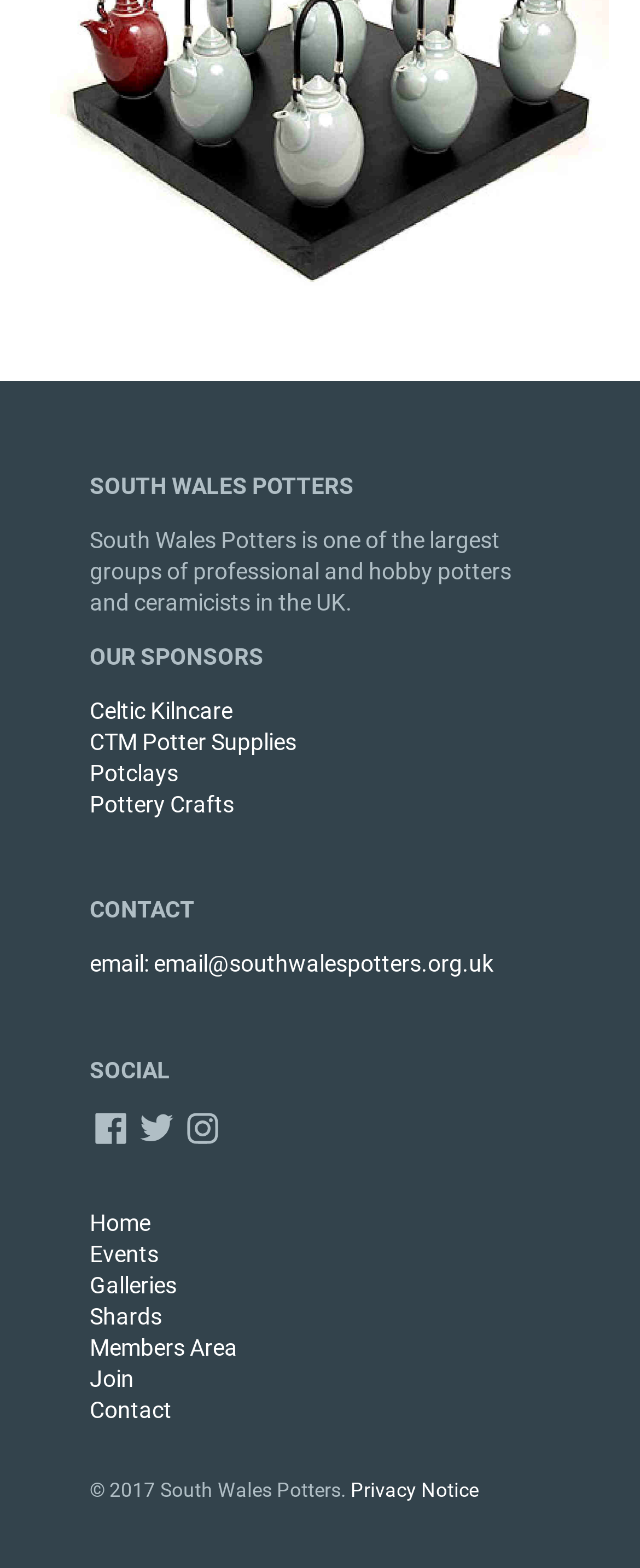Could you please study the image and provide a detailed answer to the question:
What is the email address to contact?

The email address is mentioned next to the text 'email:' under the heading 'CONTACT'.